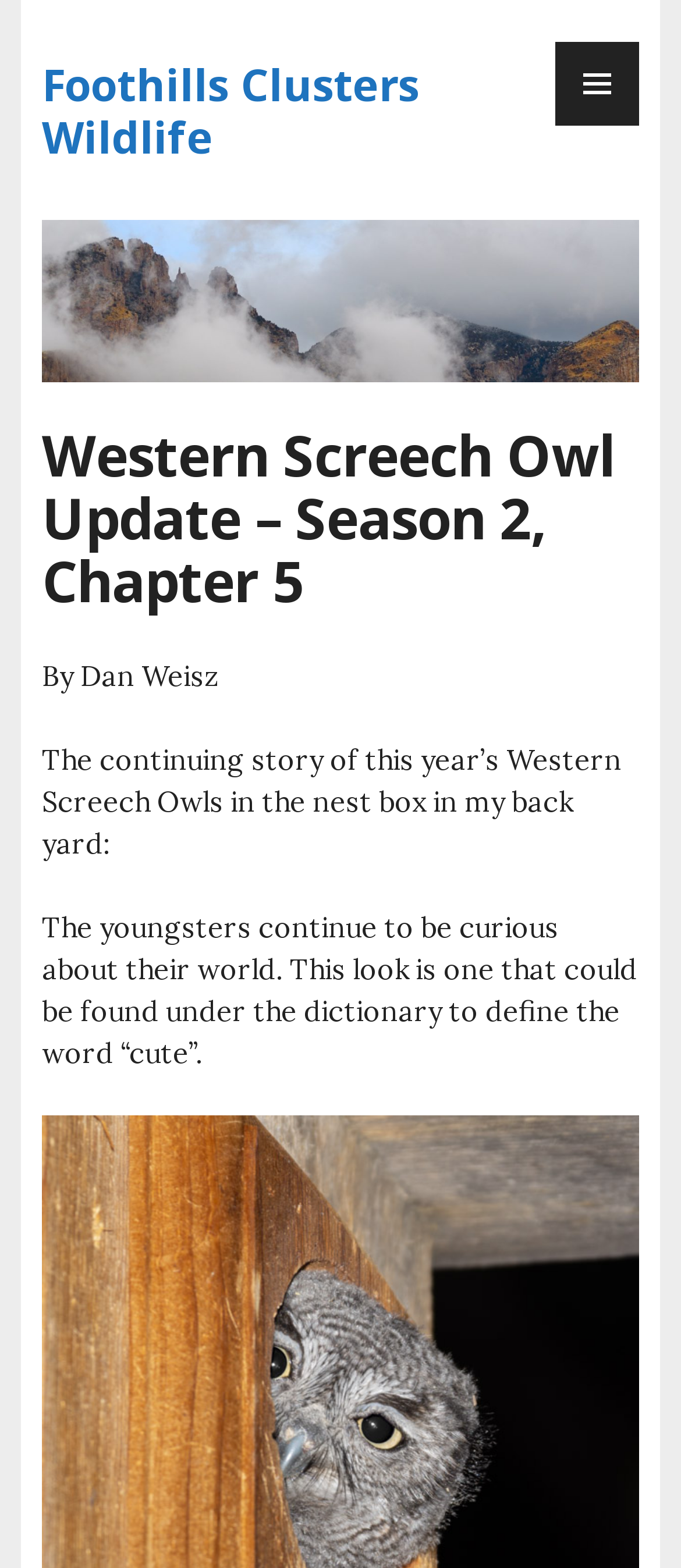Find the bounding box coordinates for the HTML element specified by: "Foothills Clusters Wildlife".

[0.062, 0.035, 0.615, 0.106]